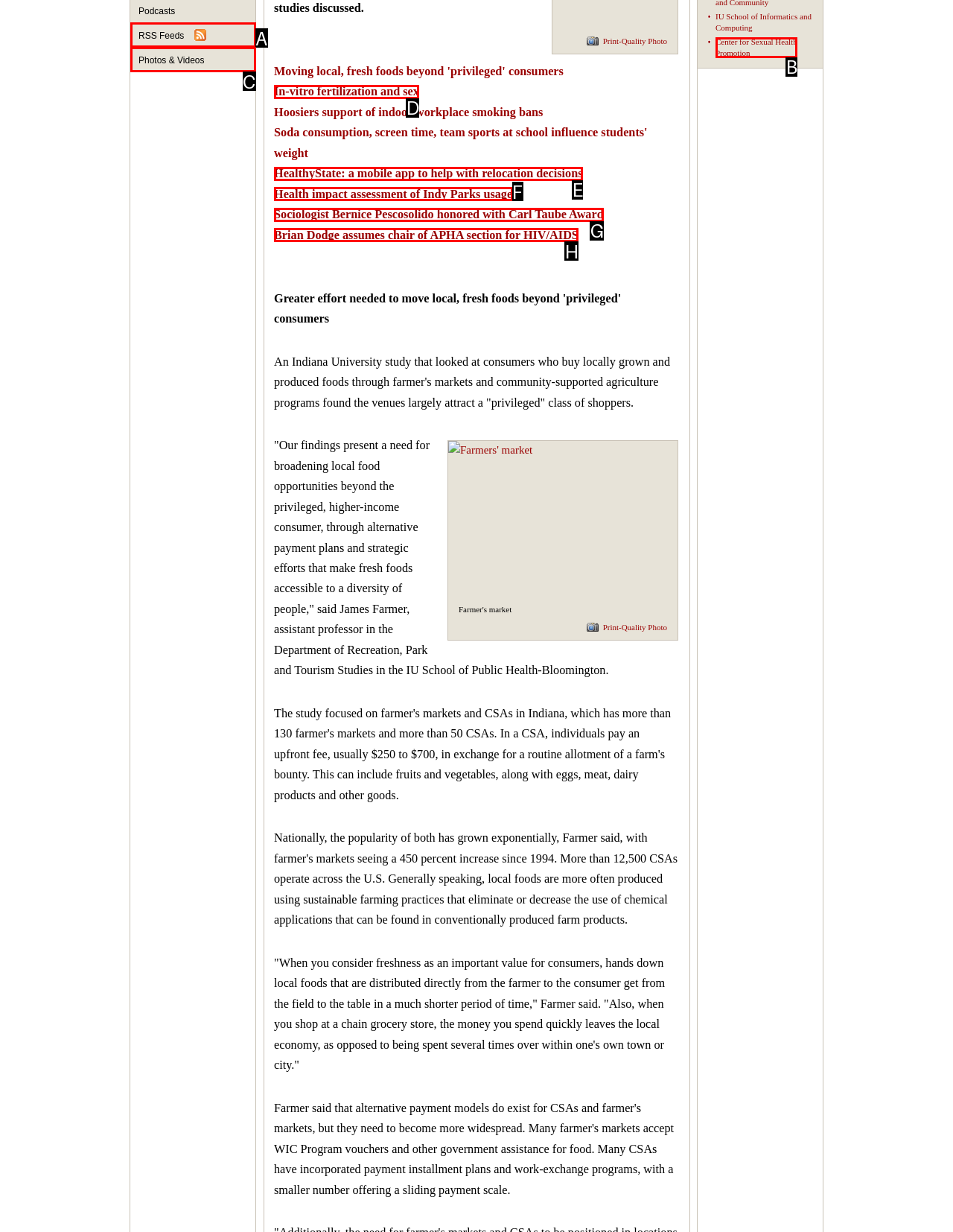Tell me the letter of the option that corresponds to the description: knowledge of CNC lathes
Answer using the letter from the given choices directly.

None